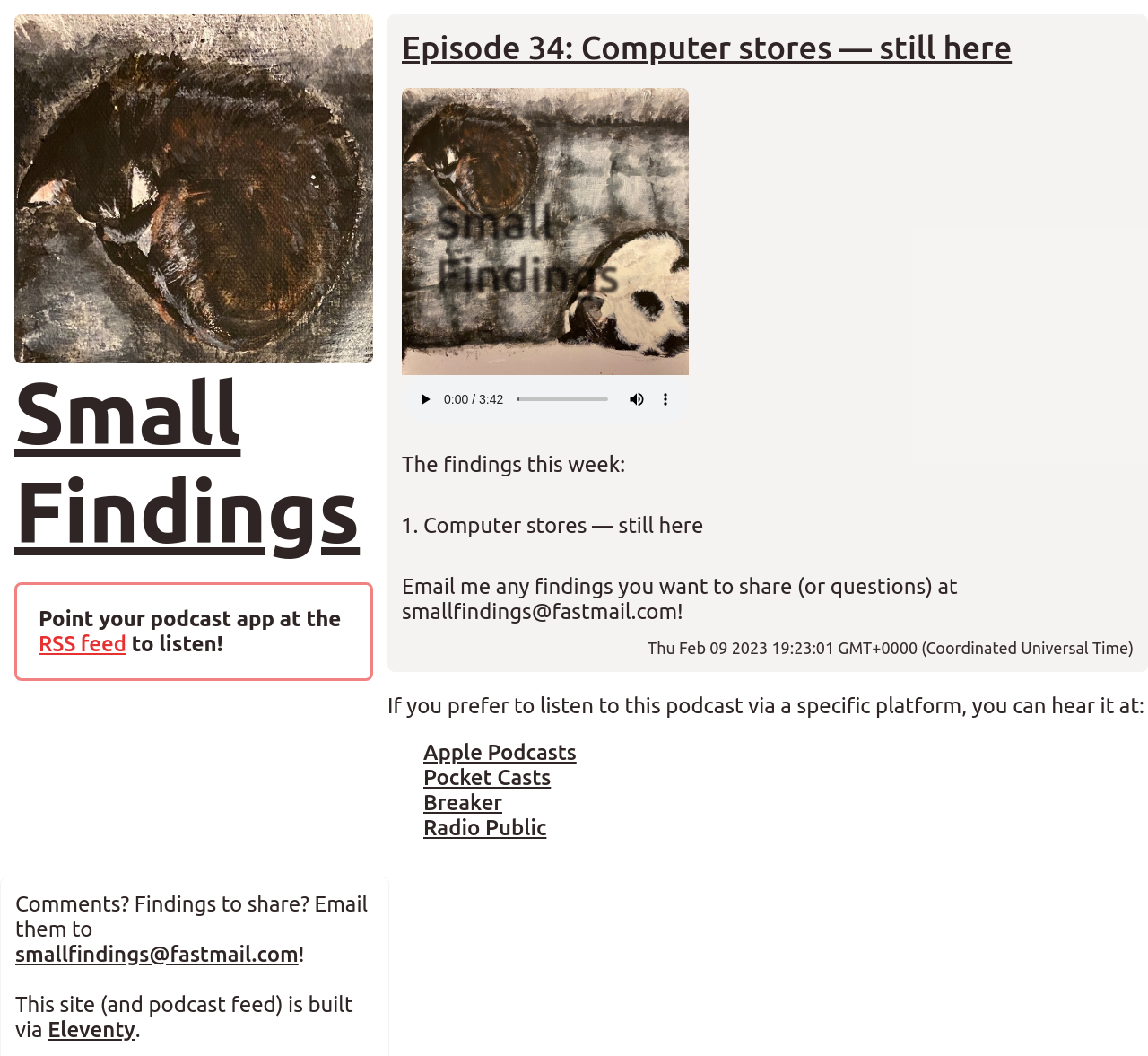Find the bounding box coordinates for the UI element whose description is: "smallfindings@fastmail.com". The coordinates should be four float numbers between 0 and 1, in the format [left, top, right, bottom].

[0.013, 0.892, 0.26, 0.915]